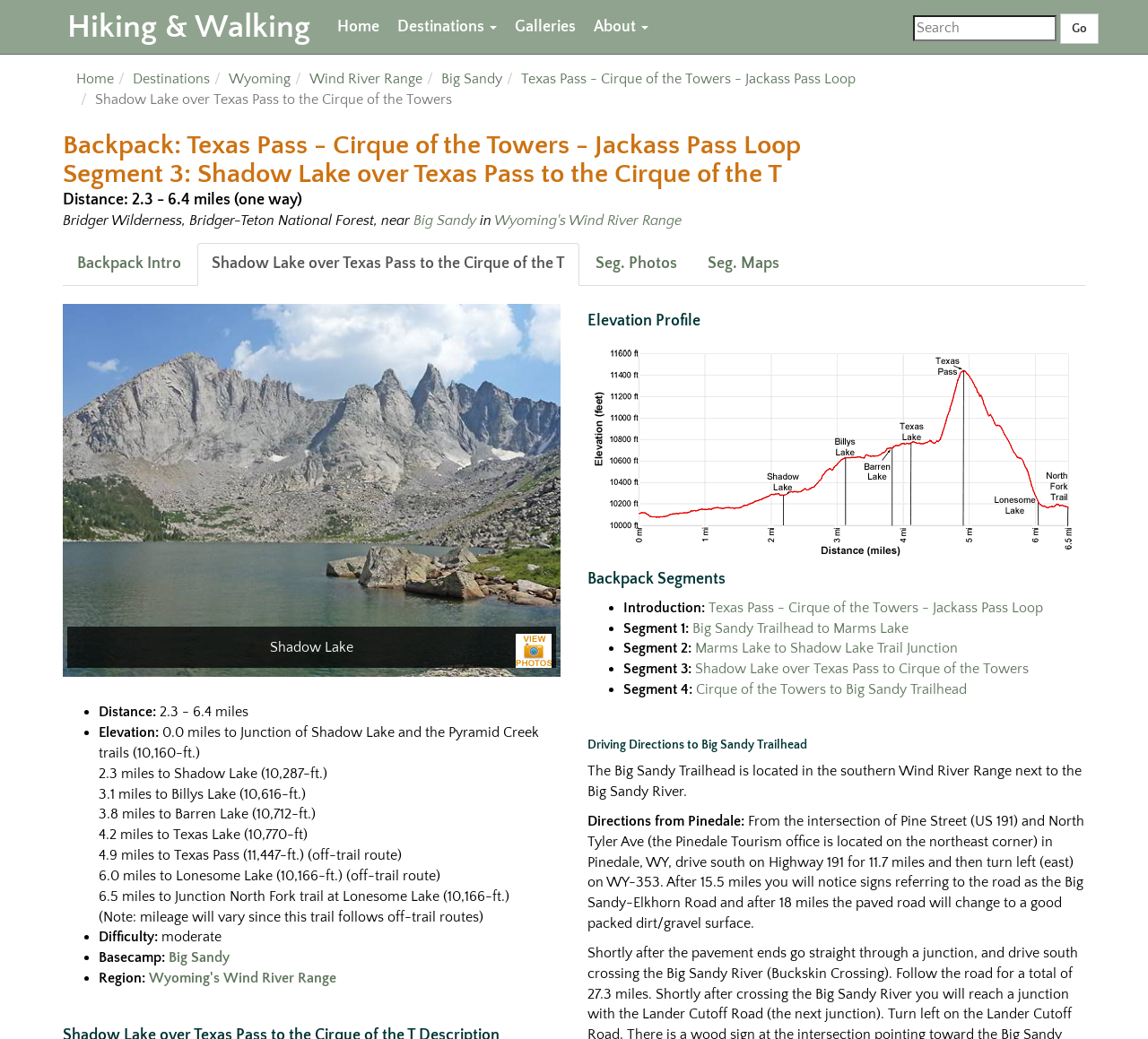Identify the bounding box coordinates for the region to click in order to carry out this instruction: "Search for something". Provide the coordinates using four float numbers between 0 and 1, formatted as [left, top, right, bottom].

[0.795, 0.014, 0.92, 0.039]